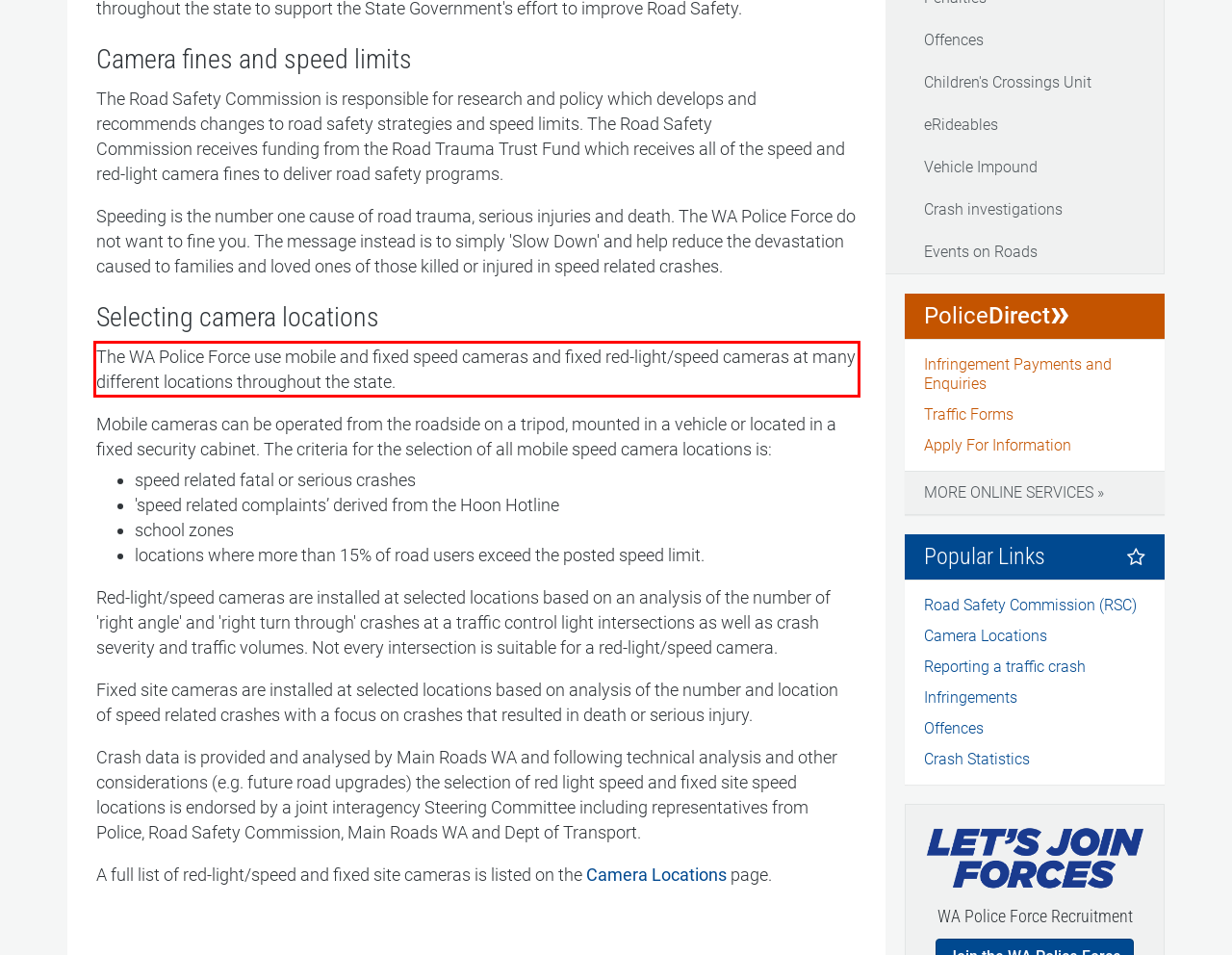Look at the webpage screenshot and recognize the text inside the red bounding box.

The WA Police Force use mobile and fixed speed cameras and fixed red-light/speed cameras at many different locations throughout the state.